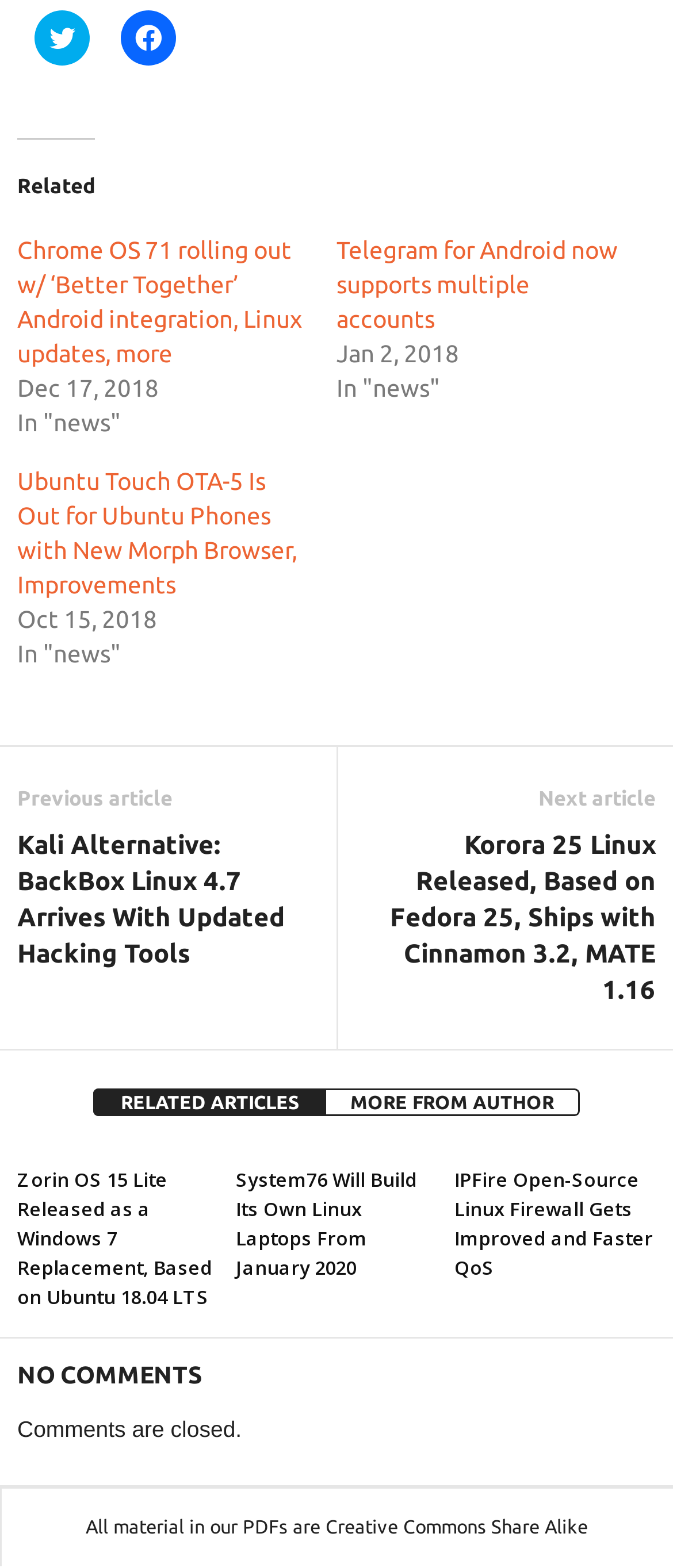What is the license for the material in the PDFs?
Please answer the question as detailed as possible.

I found the license information at the bottom of the webpage, which states 'All material in our PDFs are Creative Commons Share Alike'. This suggests that the material in the PDFs is licensed under the Creative Commons Share Alike license.